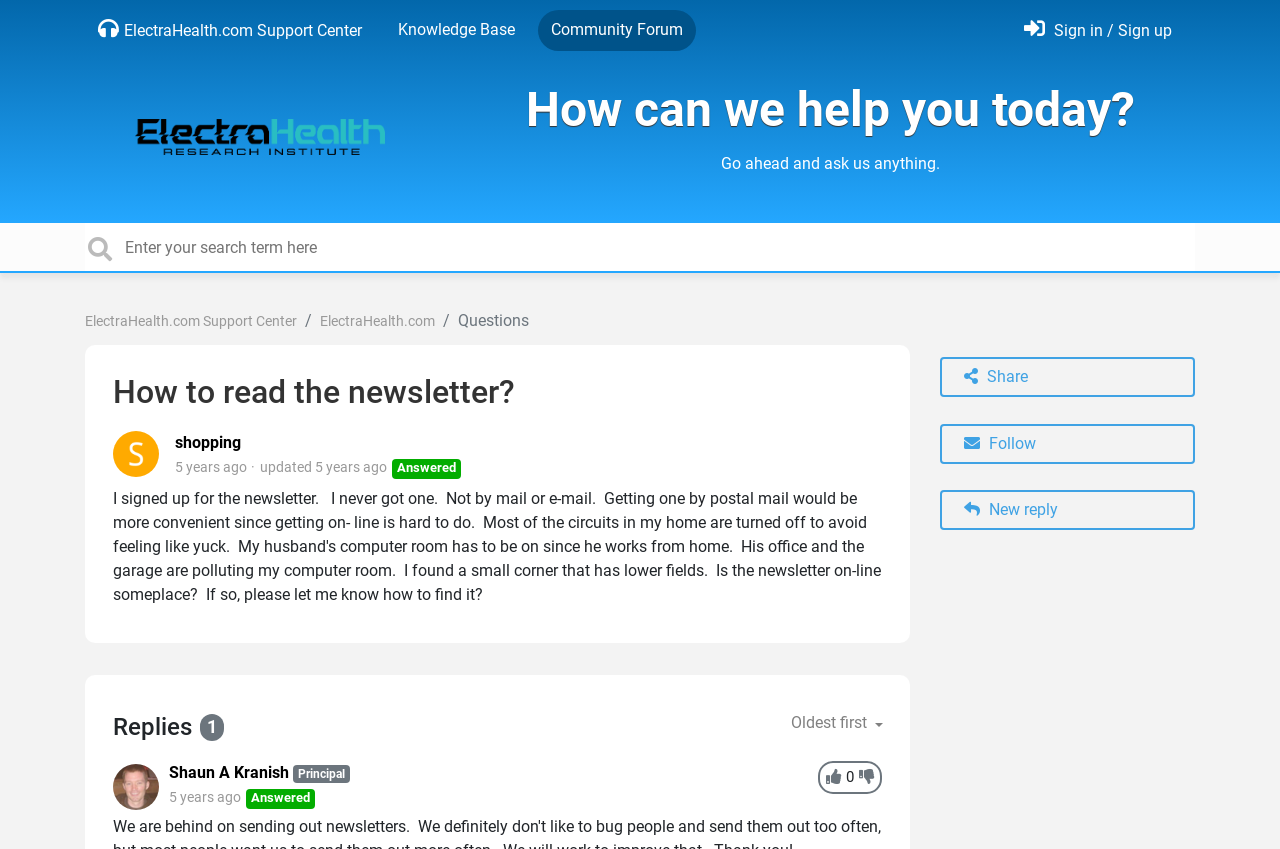Locate the bounding box coordinates of the clickable area to execute the instruction: "Follow this thread". Provide the coordinates as four float numbers between 0 and 1, represented as [left, top, right, bottom].

[0.734, 0.499, 0.934, 0.547]